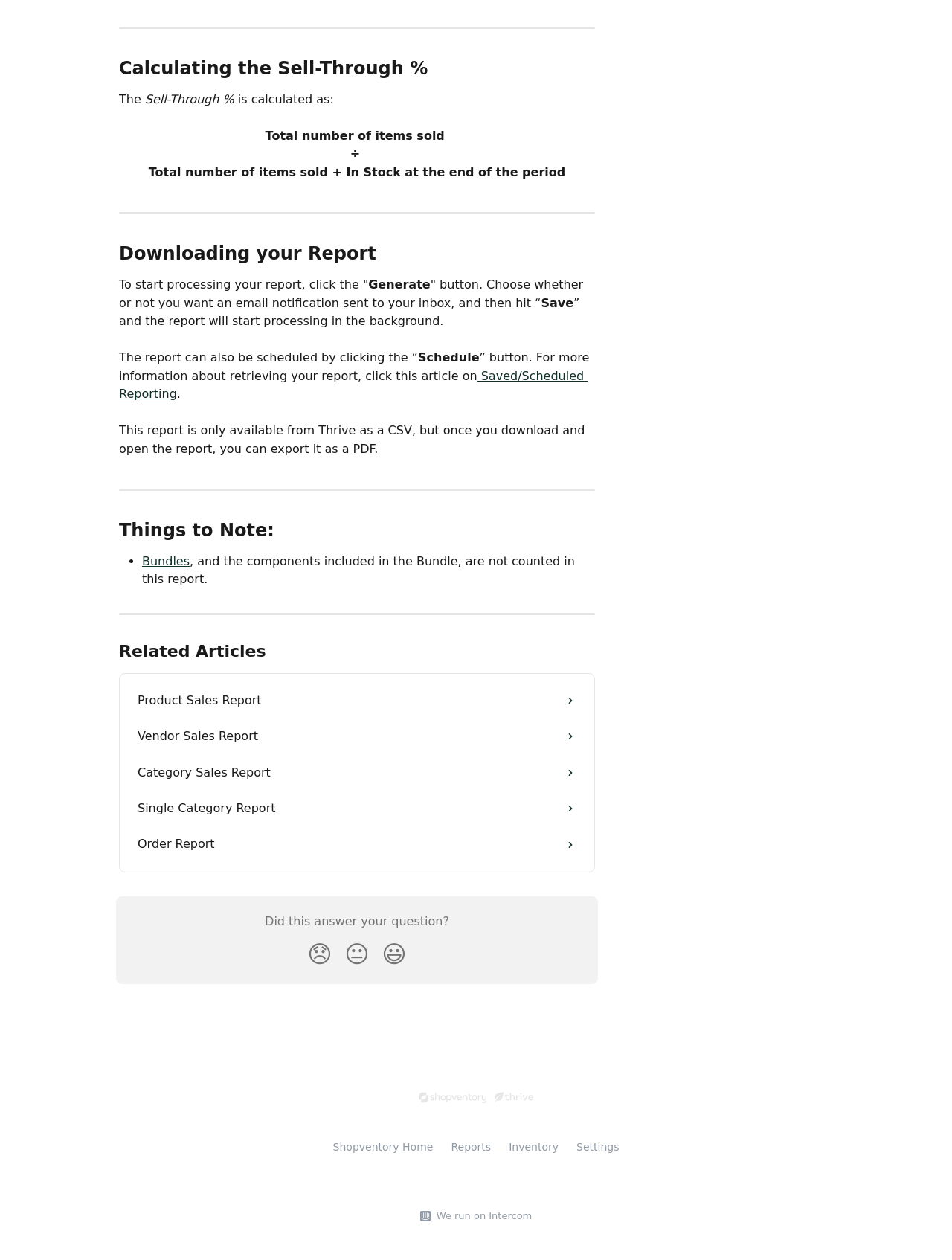Please specify the bounding box coordinates of the clickable section necessary to execute the following command: "Click the 'Schedule' button".

[0.439, 0.278, 0.504, 0.289]